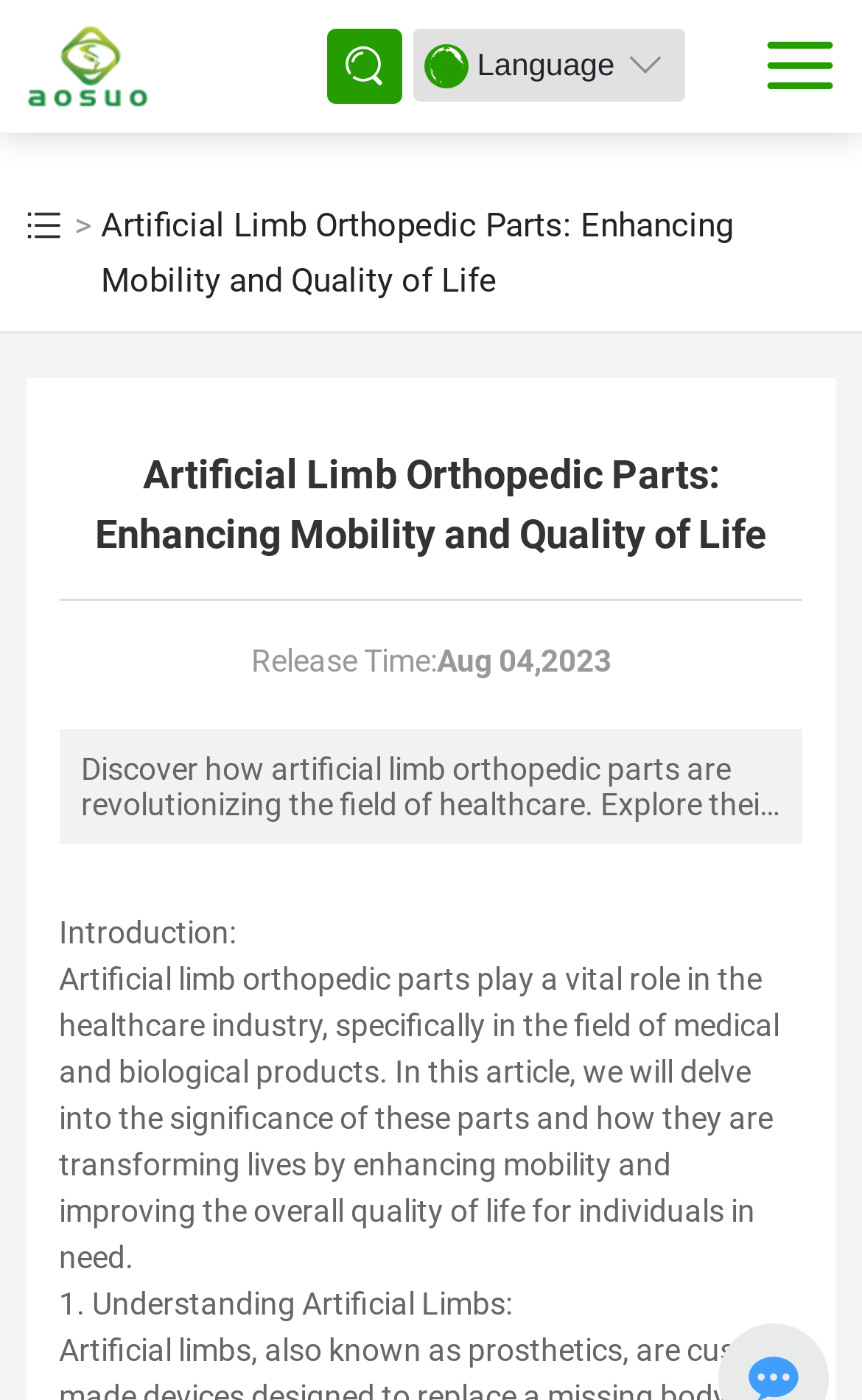What is the release time of the article?
Please give a detailed answer to the question using the information shown in the image.

The answer can be found by looking at the middle section of the webpage, where there is a static text 'Release Time:' followed by the release time 'Aug 04, 2023'.